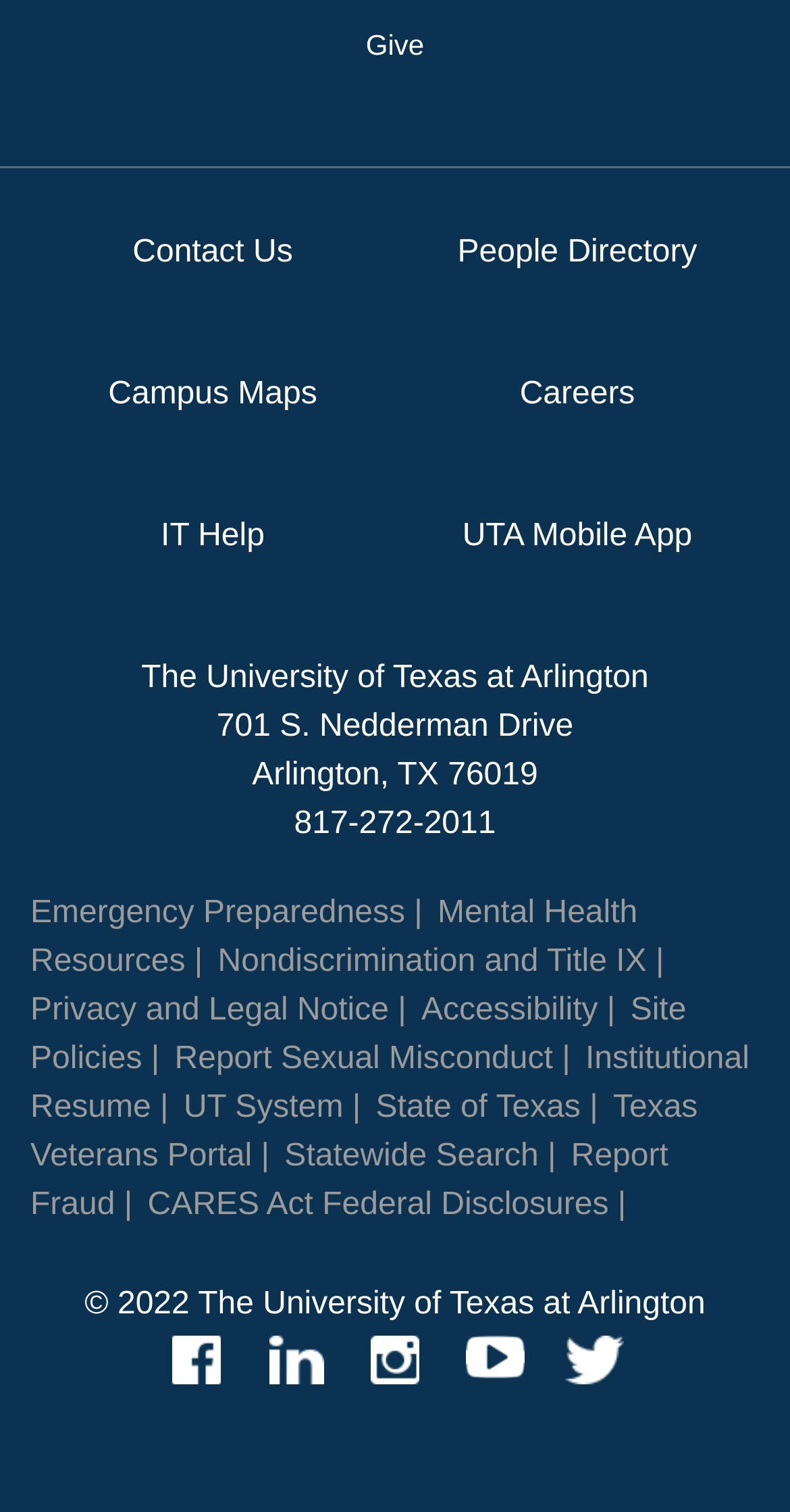What is the name of the university?
Based on the image, answer the question with as much detail as possible.

I found the answer by looking at the StaticText element with ID 277, which contains the text 'The University of Texas at Arlington'.